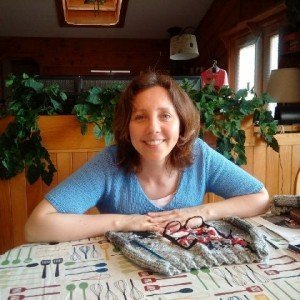Give a concise answer using only one word or phrase for this question:
What is in the background of the image?

Lush green plants